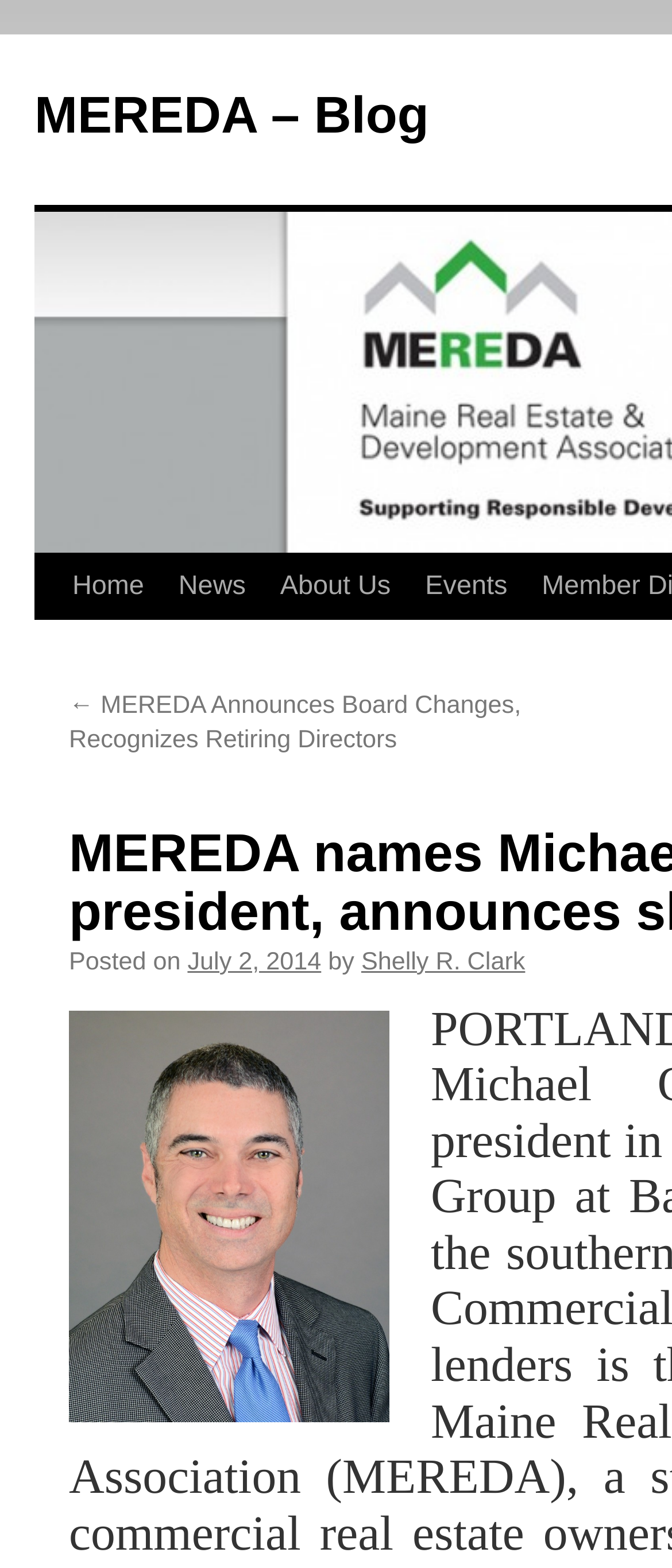Highlight the bounding box coordinates of the element that should be clicked to carry out the following instruction: "read news". The coordinates must be given as four float numbers ranging from 0 to 1, i.e., [left, top, right, bottom].

[0.24, 0.354, 0.391, 0.395]